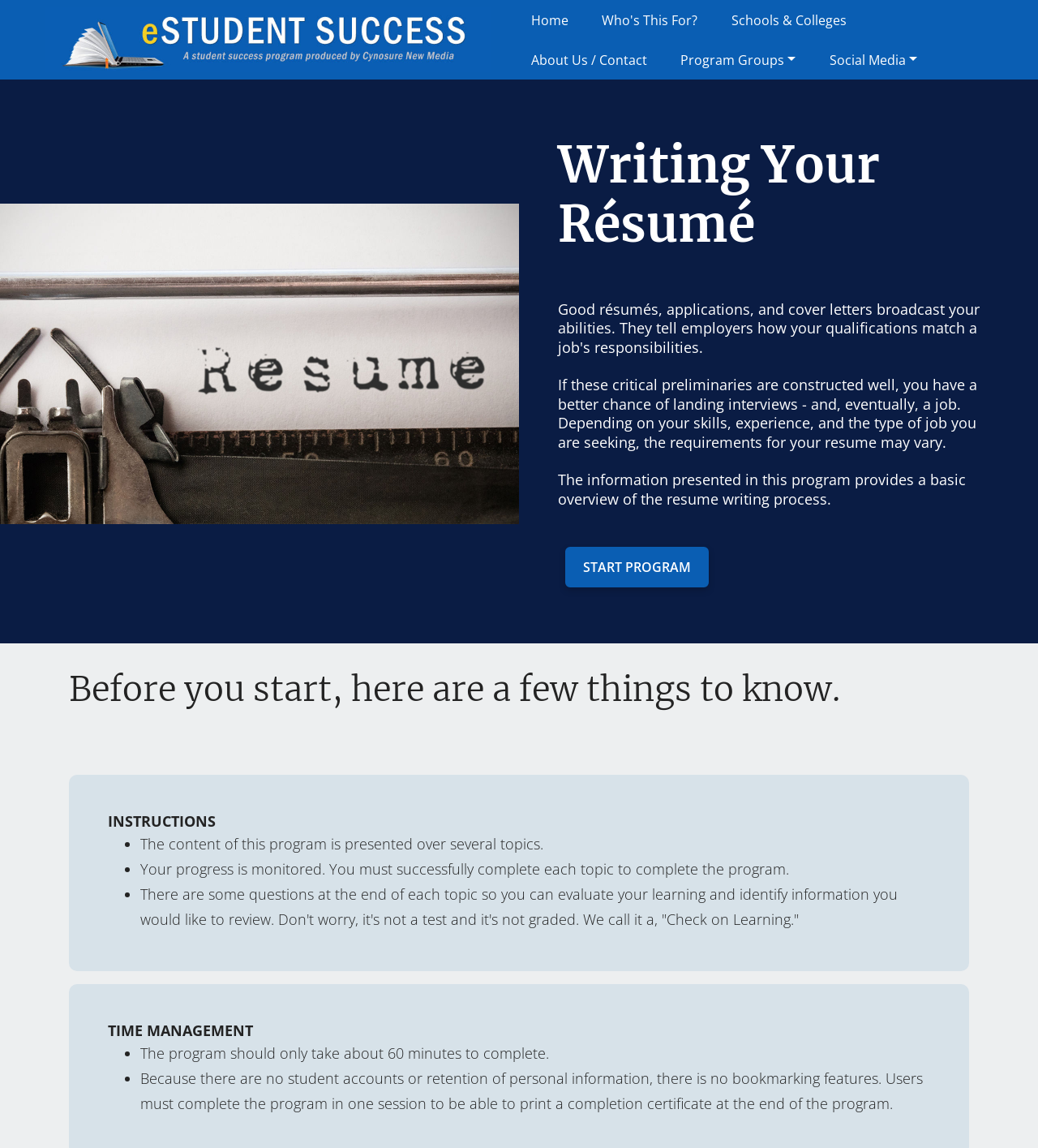Determine the bounding box coordinates for the element that should be clicked to follow this instruction: "Click the Who's This For? link". The coordinates should be given as four float numbers between 0 and 1, in the format [left, top, right, bottom].

[0.58, 0.006, 0.672, 0.029]